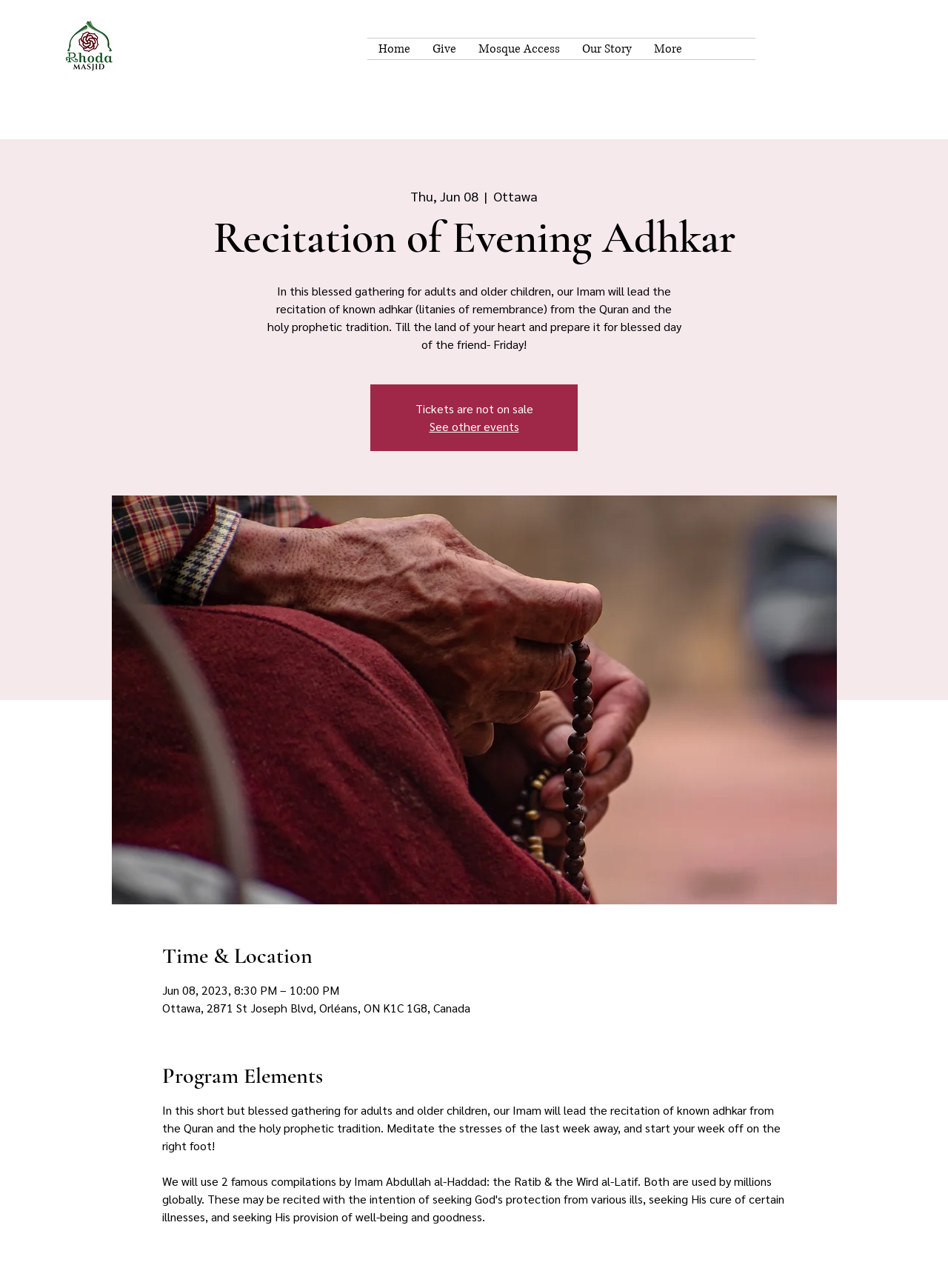Locate the bounding box of the user interface element based on this description: "Home".

[0.388, 0.03, 0.445, 0.046]